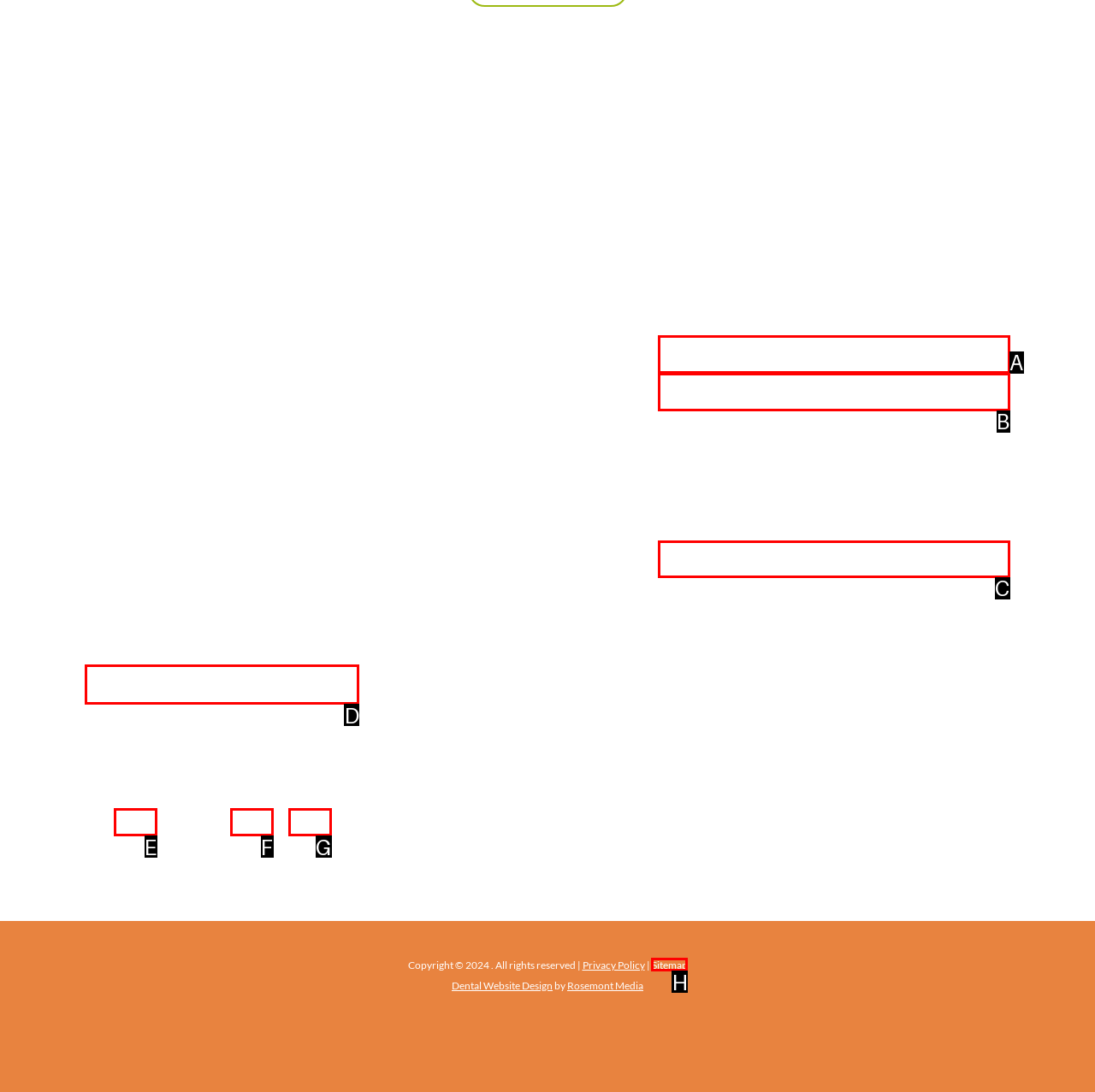For the instruction: Call the office, which HTML element should be clicked?
Respond with the letter of the appropriate option from the choices given.

D